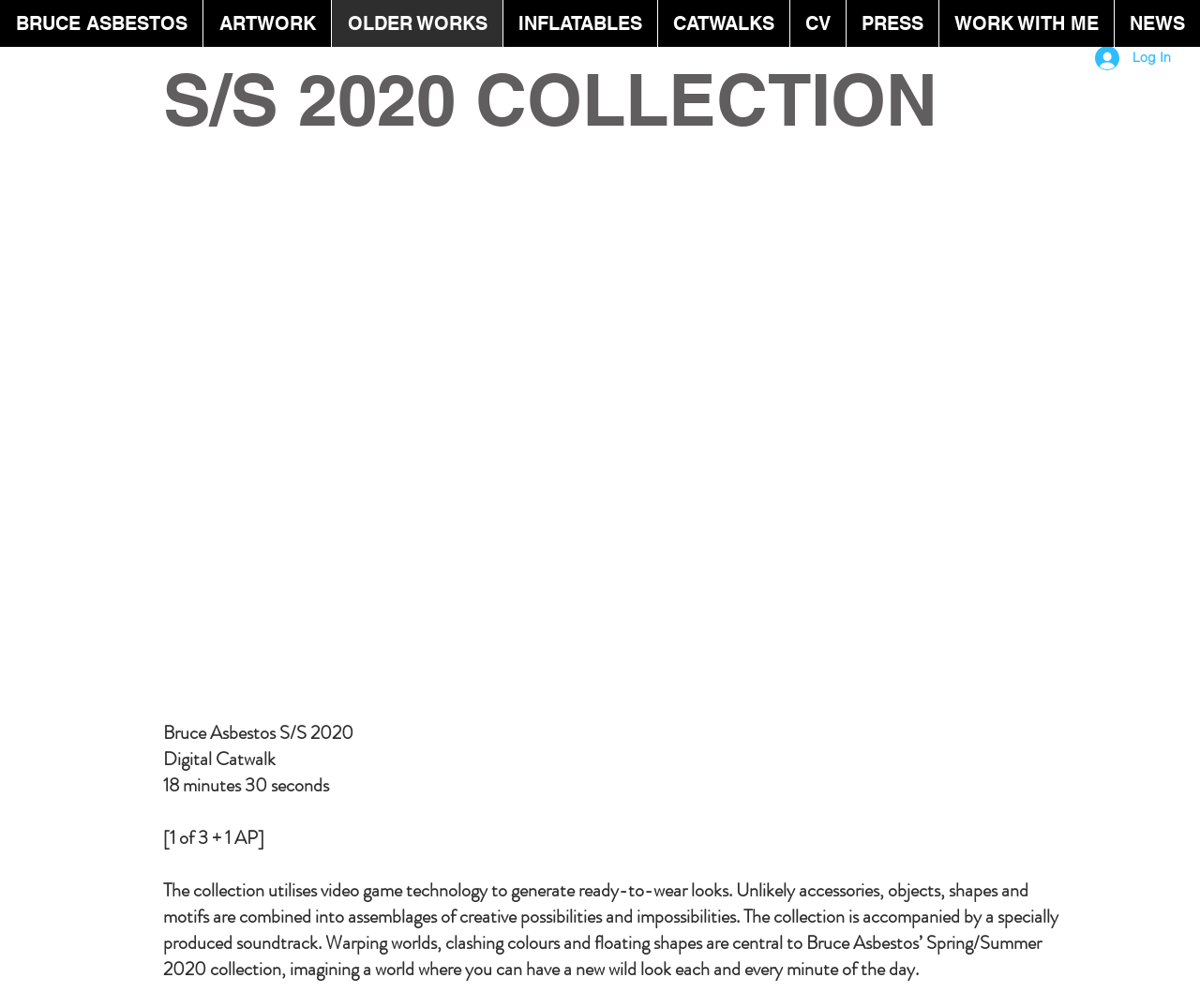How long is the collection video?
Provide an in-depth answer to the question, covering all aspects.

I determined the answer by looking at the StaticText elements on the webpage, where I saw the text '18 minutes 30 seconds' below the heading 'S/S 2020 COLLECTION'. This suggests that the collection video is 18 minutes and 30 seconds long.